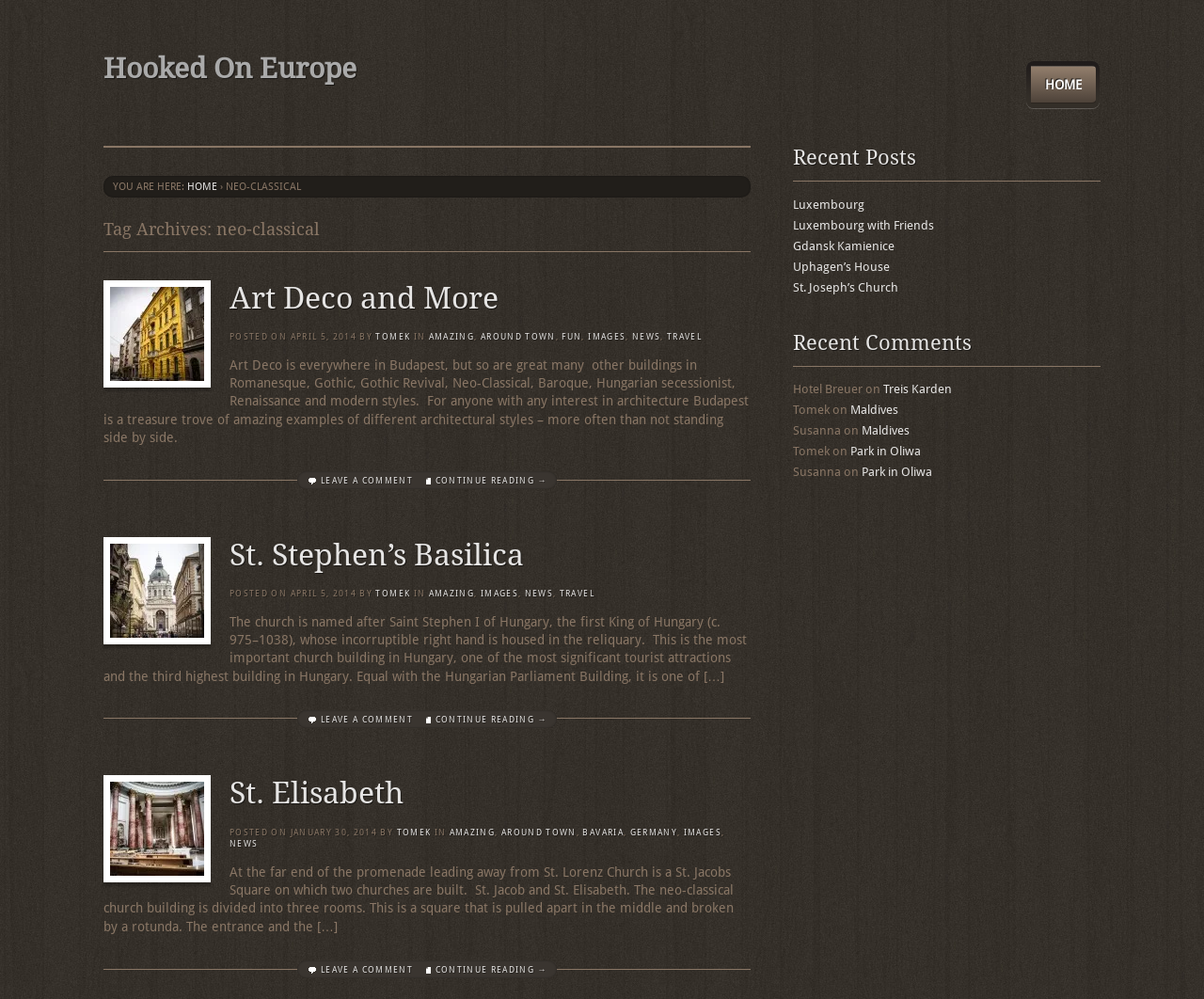Provide a thorough description of this webpage.

The webpage is about a blog called "Hooked On Europe" with a neo-classical theme. At the top, there is a heading "Hooked On Europe" with a link to the homepage. Below it, there is a navigation menu with links to "HOME" and other pages.

On the left side, there is a section with a heading "Tag Archives: neo-classical" and an article with an image and a heading "Art Deco and More". The article has a brief description and links to categories like "AMAZING", "AROUND TOWN", "FUN", "IMAGES", "NEWS", and "TRAVEL". Below the article, there is a paragraph of text describing Art Deco architecture in Budapest.

Below the first article, there are two more articles with images and headings "St. Stephen’s Basilica" and "St. Elisabeth". Each article has a brief description, links to categories, and a paragraph of text describing the respective landmarks.

On the right side, there is a section with a heading "Recent Posts" and a list of links to recent blog posts, including "Luxembourg", "Luxembourg with Friends", "Gdansk Kamienice", and others. Below it, there is a section with a heading "Recent Comments" and a list of recent comments with links to the corresponding blog posts.

Throughout the webpage, there are several links to different categories, blog posts, and comments, making it easy to navigate and explore the content.